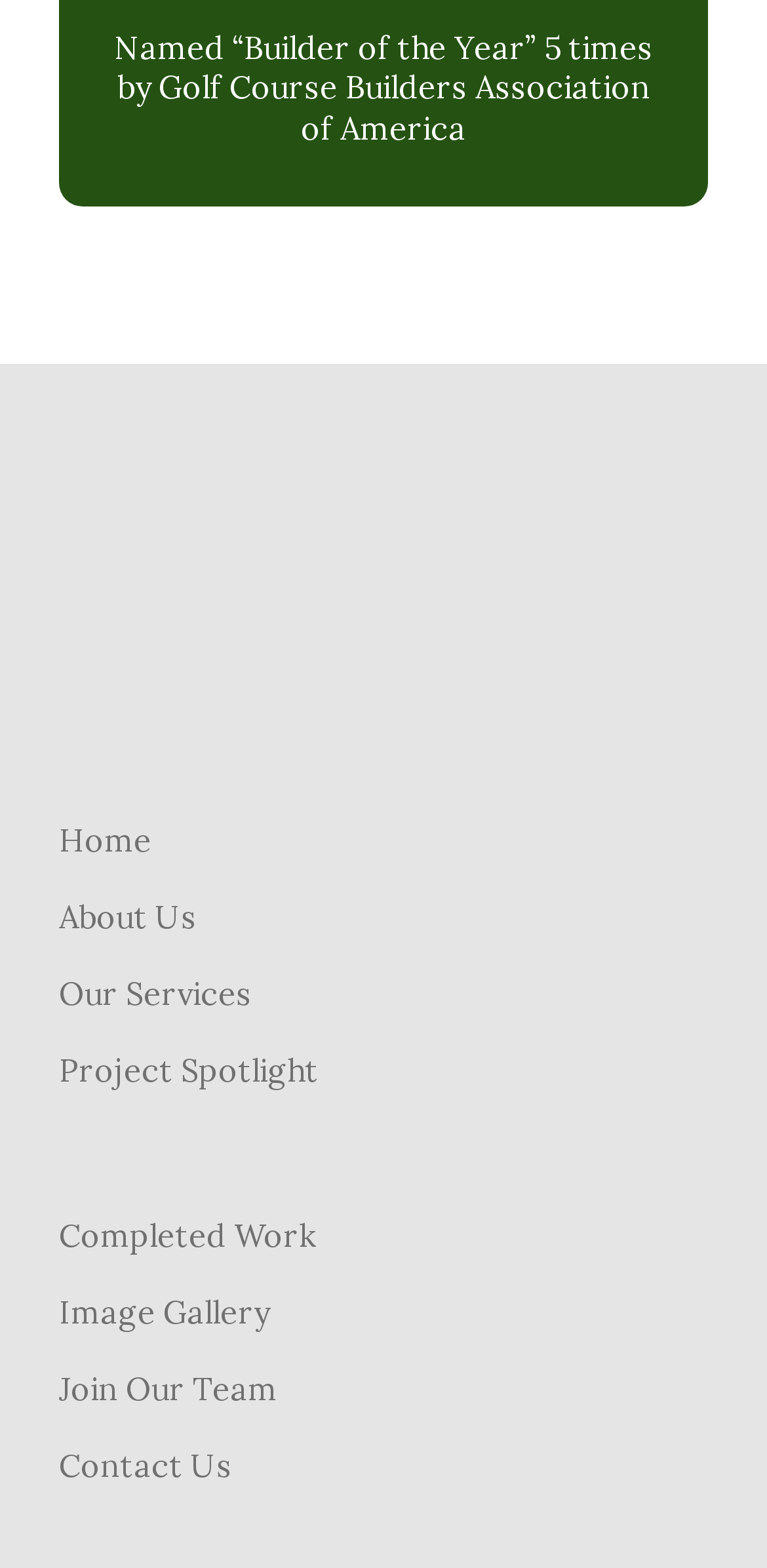Can you specify the bounding box coordinates for the region that should be clicked to fulfill this instruction: "view services offered".

[0.077, 0.618, 0.923, 0.648]